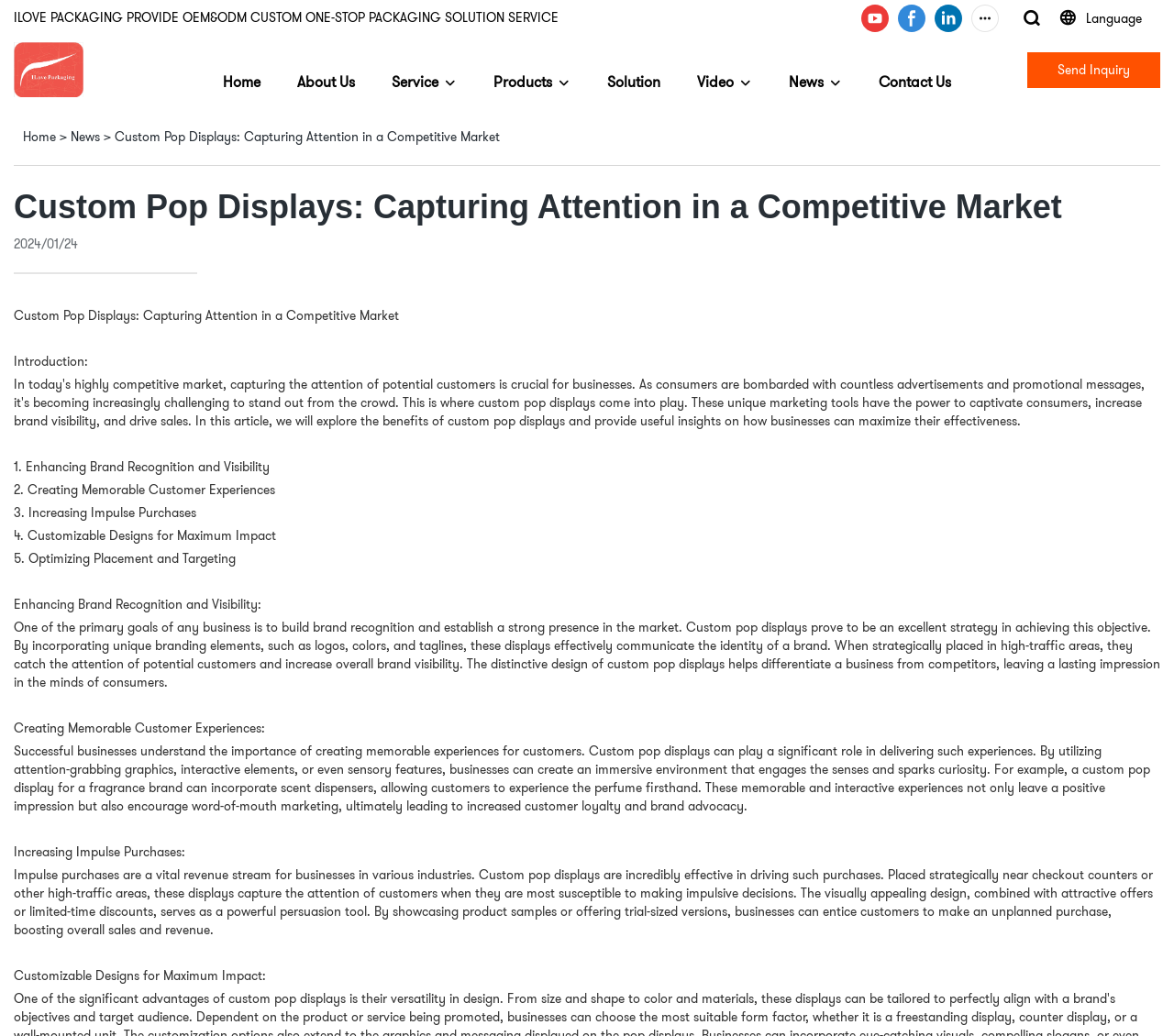Give a short answer using one word or phrase for the question:
What is the location of the 'Send Inquiry' button?

Top-right corner